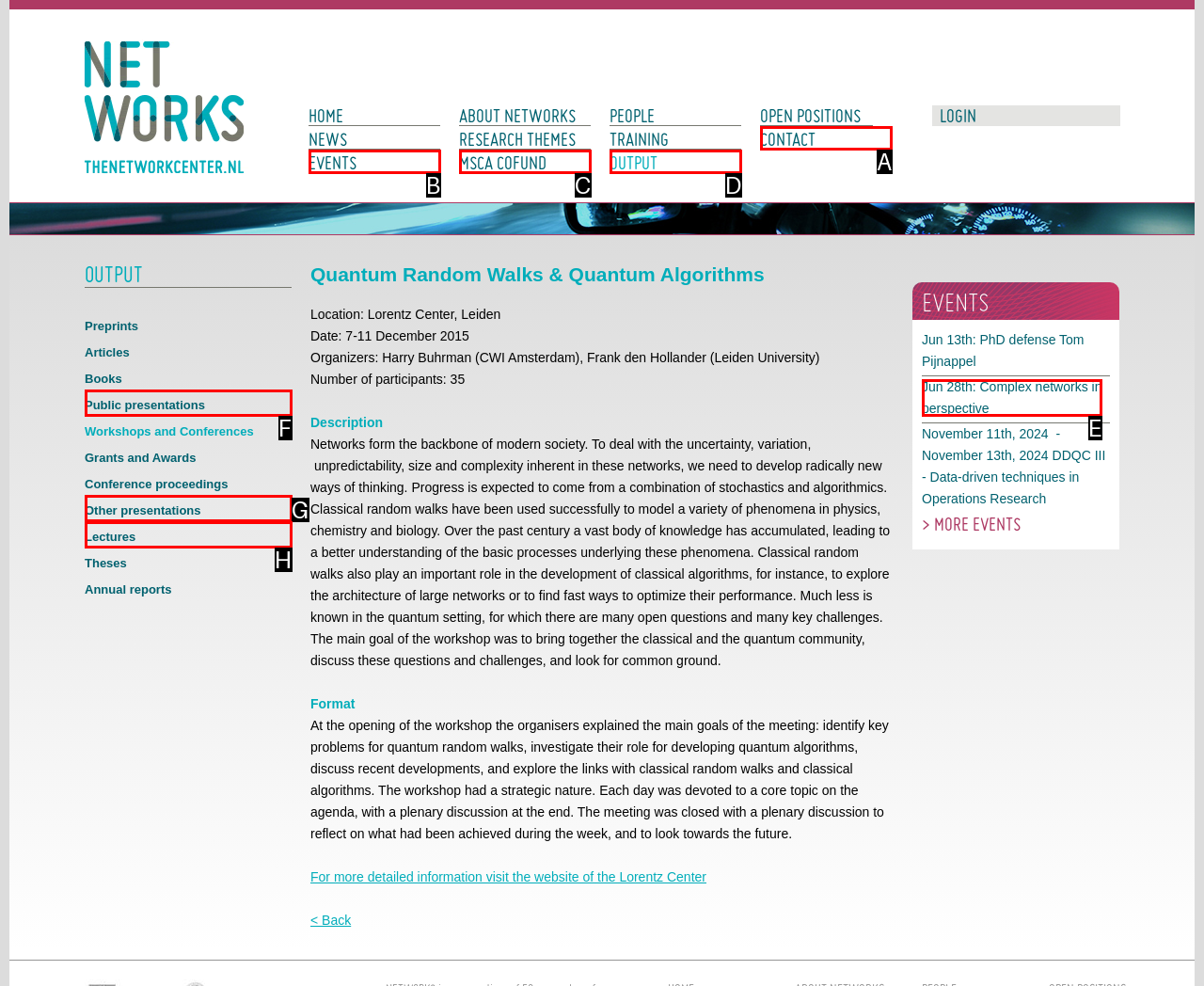Based on the element description: Read More, choose the HTML element that matches best. Provide the letter of your selected option.

None